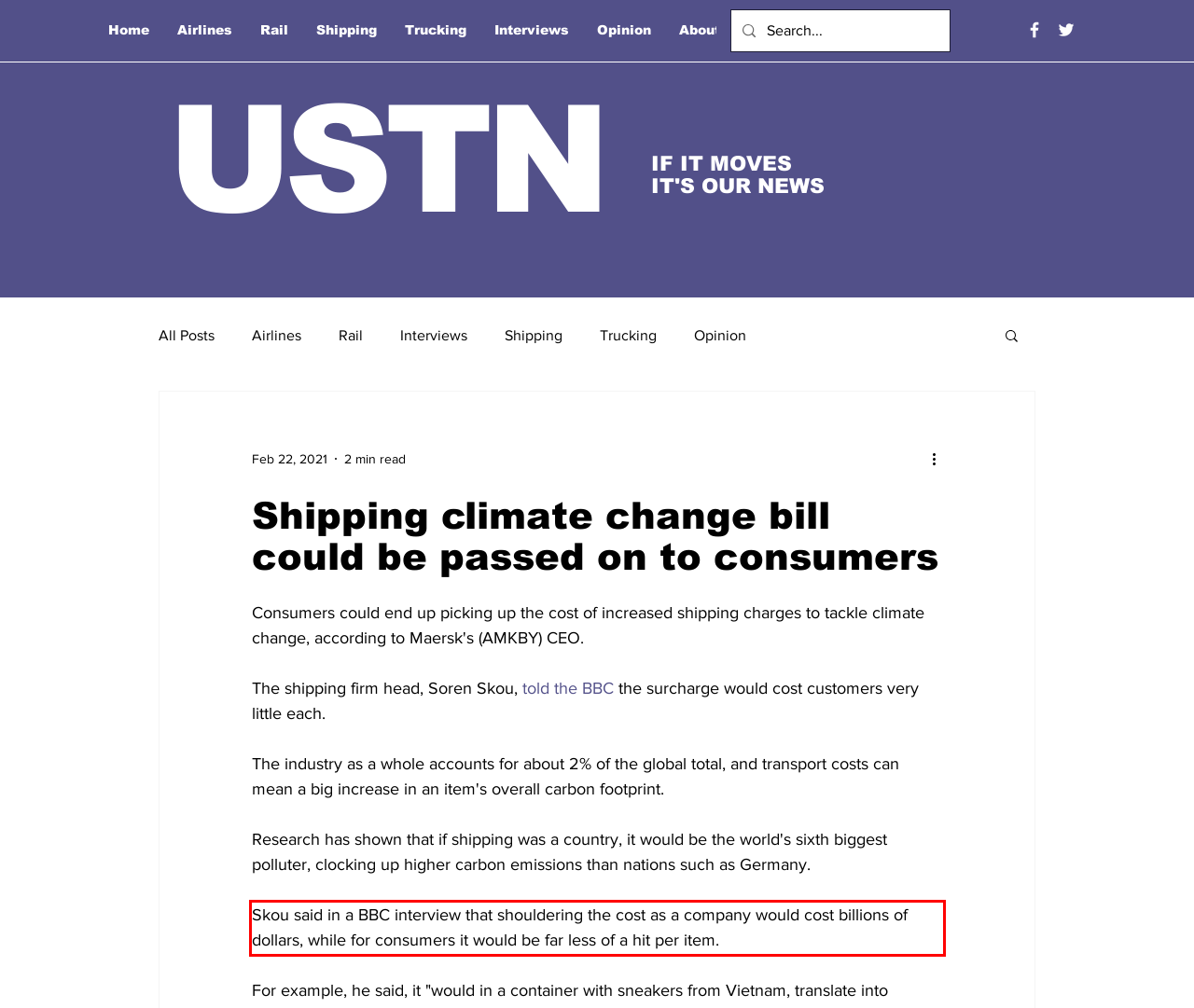You are looking at a screenshot of a webpage with a red rectangle bounding box. Use OCR to identify and extract the text content found inside this red bounding box.

Skou said in a BBC interview that shouldering the cost as a company would cost billions of dollars, while for consumers it would be far less of a hit per item.